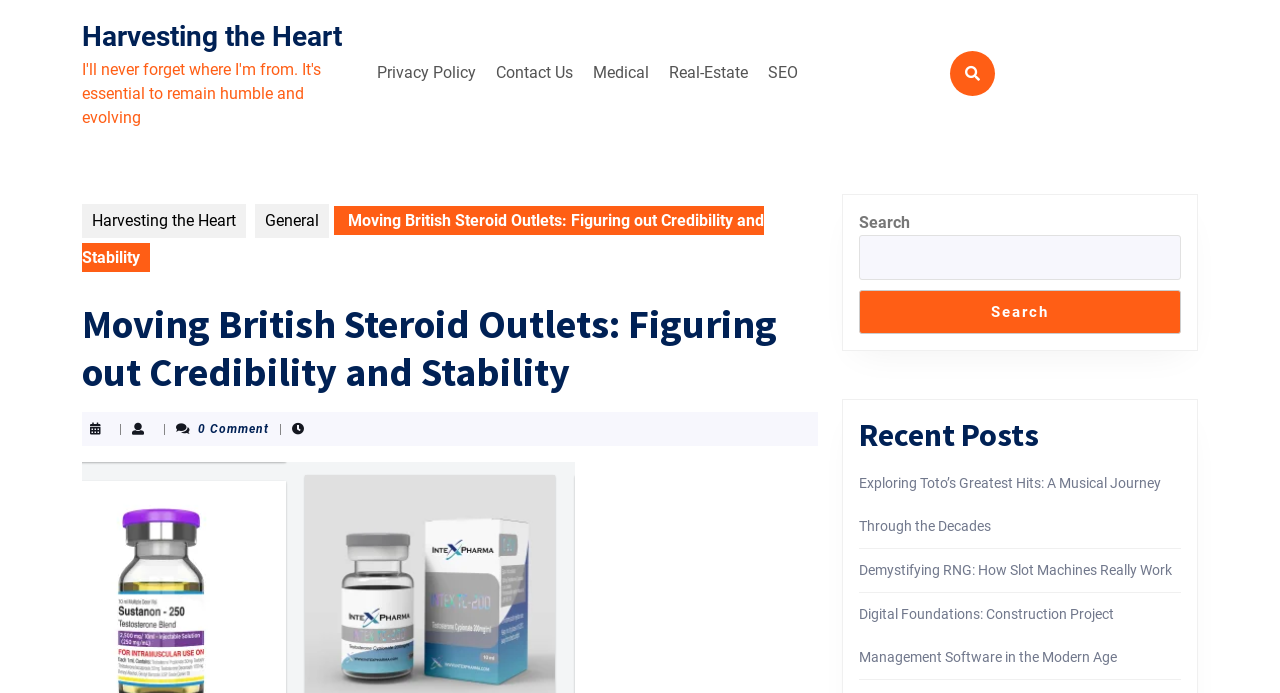What is the purpose of the search box?
Ensure your answer is thorough and detailed.

The search box is located in the complementary section of the webpage, and it has a label 'Search' and a search button, indicating that it is used to search for content within the website.